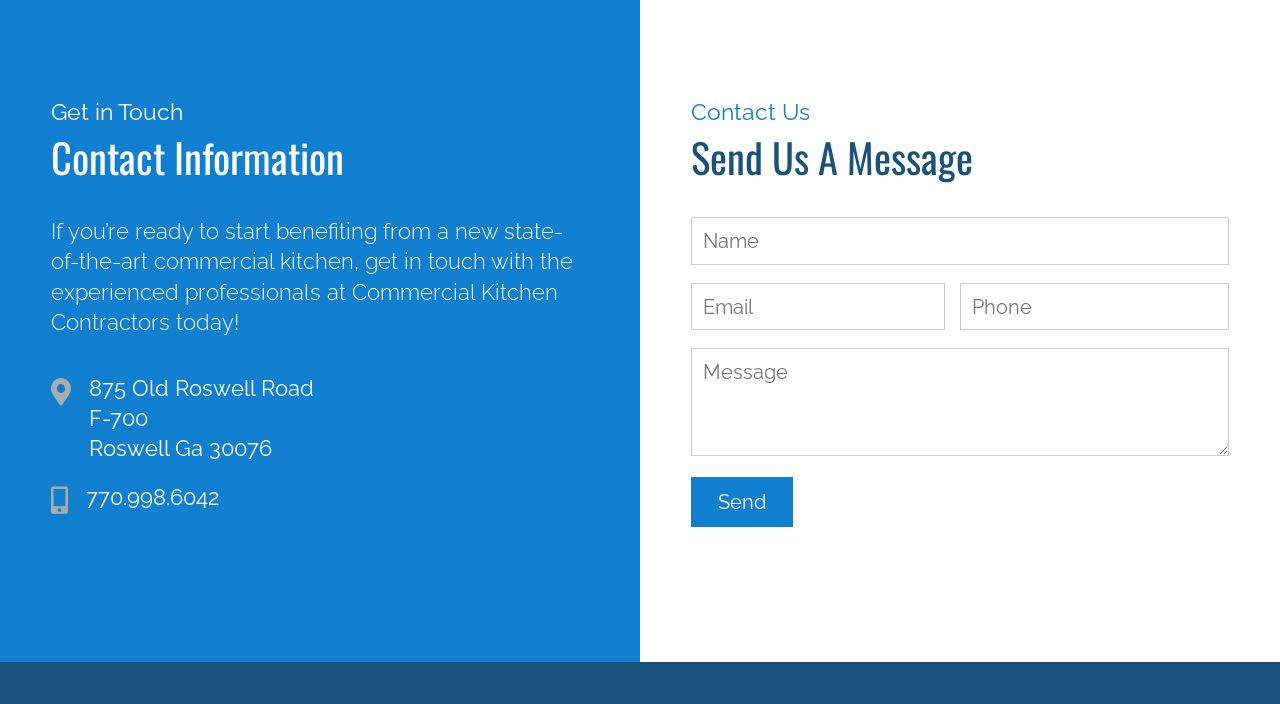Could you locate the bounding box coordinates for the section that should be clicked to accomplish this task: "Get in touch with Commercial Kitchen Contractors".

[0.04, 0.144, 0.46, 0.176]